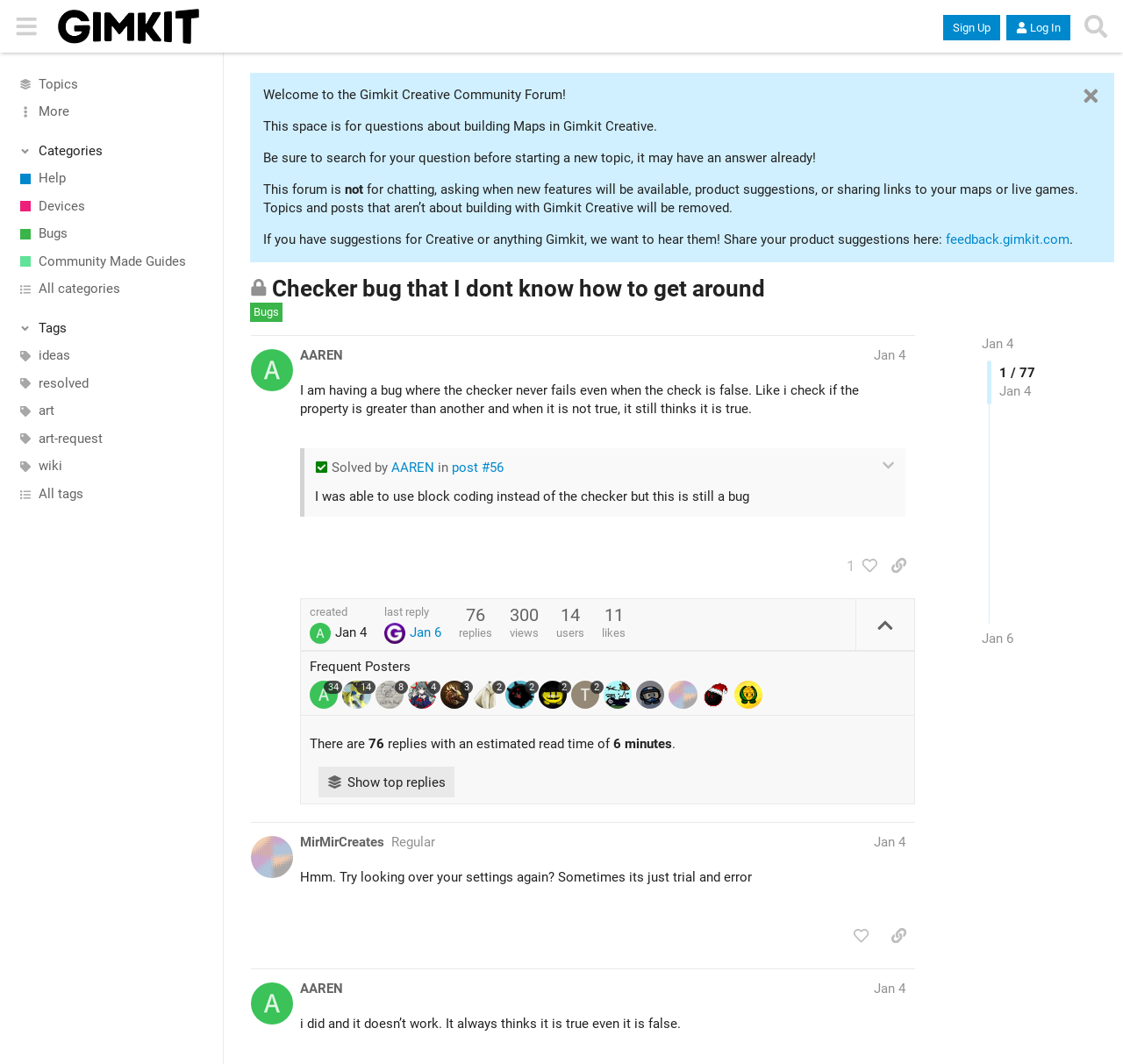Answer the question briefly using a single word or phrase: 
What is the topic of the current discussion?

Checker bug